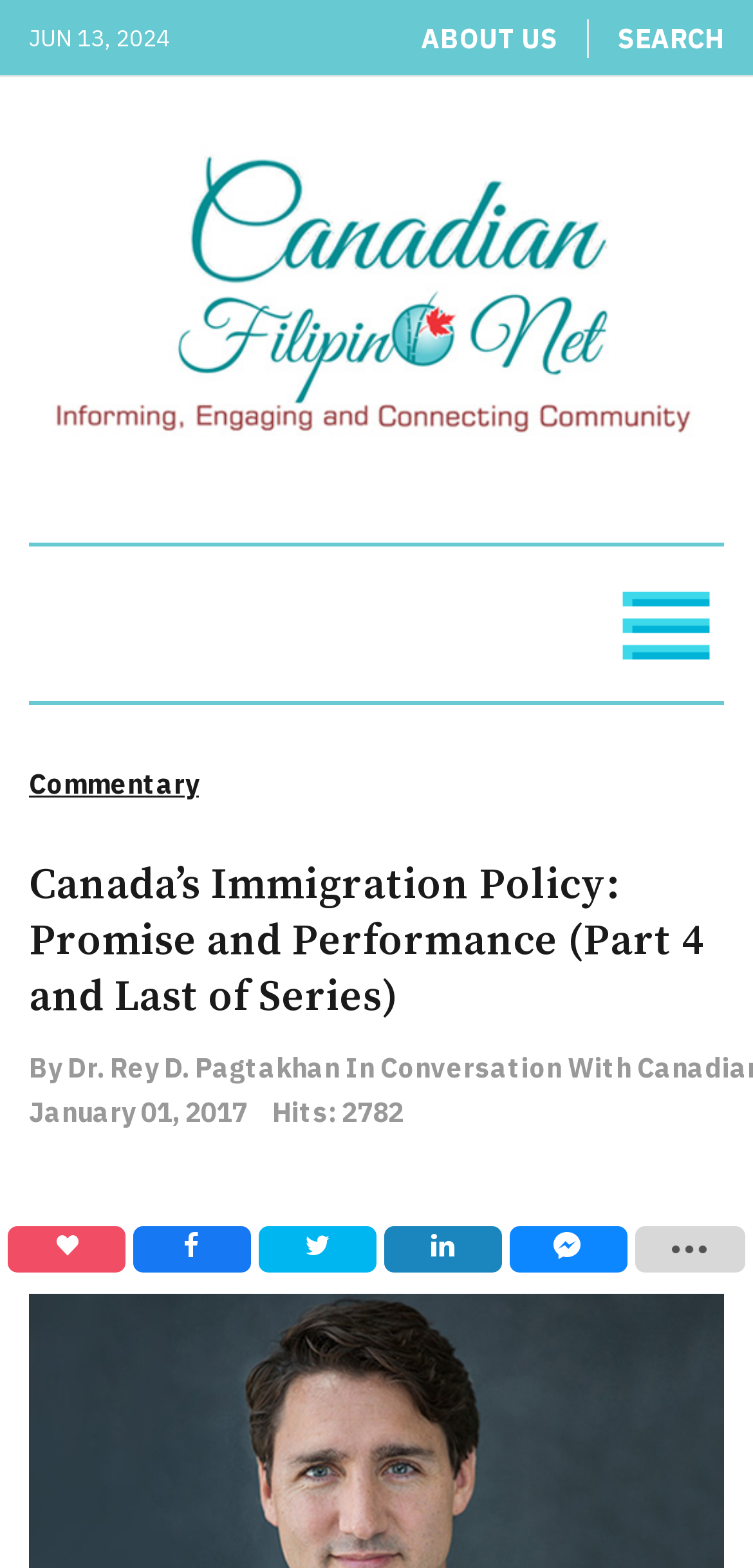What are the topics related to the article?
Give a detailed explanation using the information visible in the image.

I found the topics related to the article by looking at the links below the header, which are labeled as 'Immigration', 'Politics', and 'OFWs'.